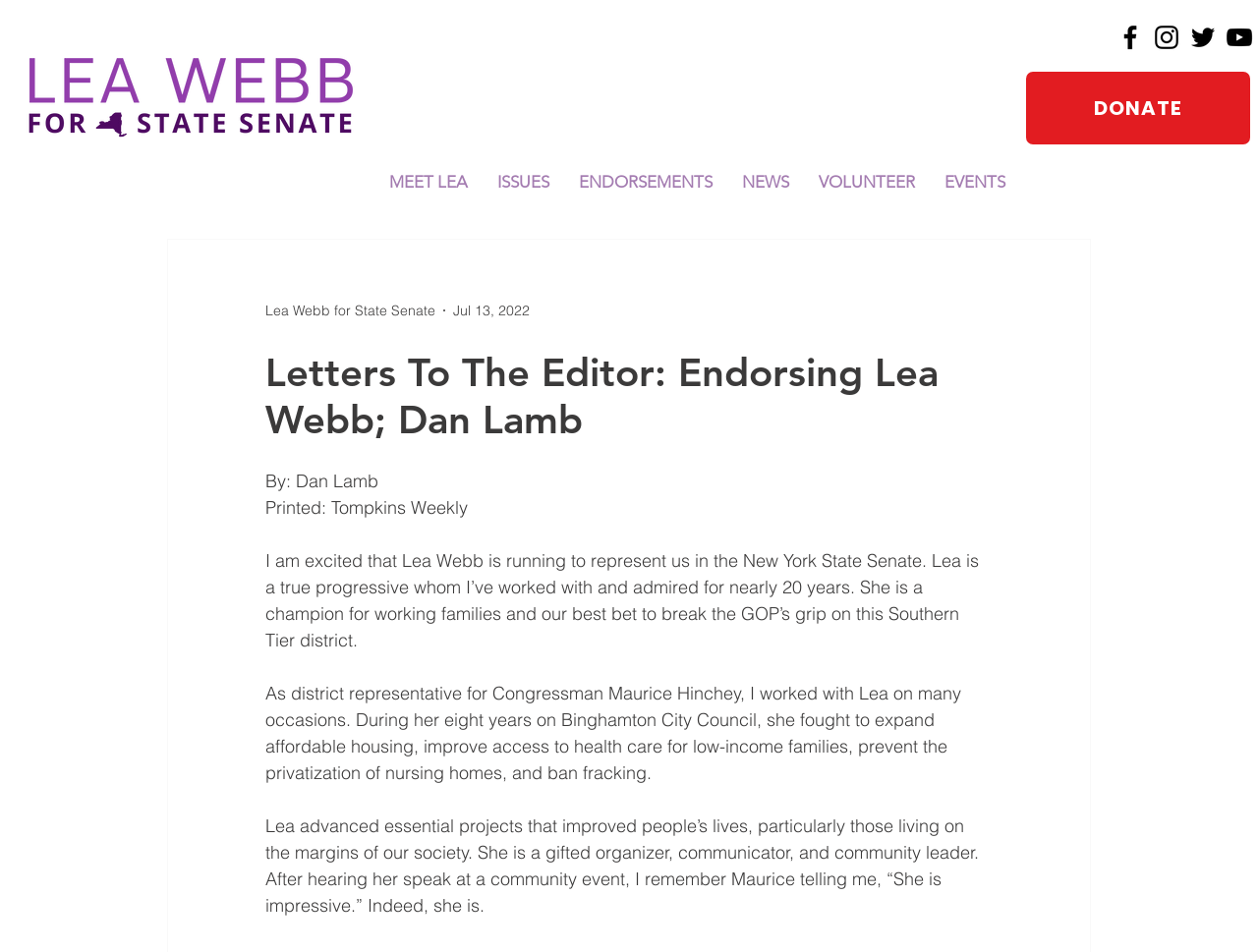What is the position Lea Webb is running for?
Please answer the question as detailed as possible.

The answer can be found in the StaticText element with the text 'I am excited that Lea Webb is running to represent us in the New York State Senate.' which is a part of the heading element with the text 'Letters To The Editor: Endorsing Lea Webb; Dan Lamb'.